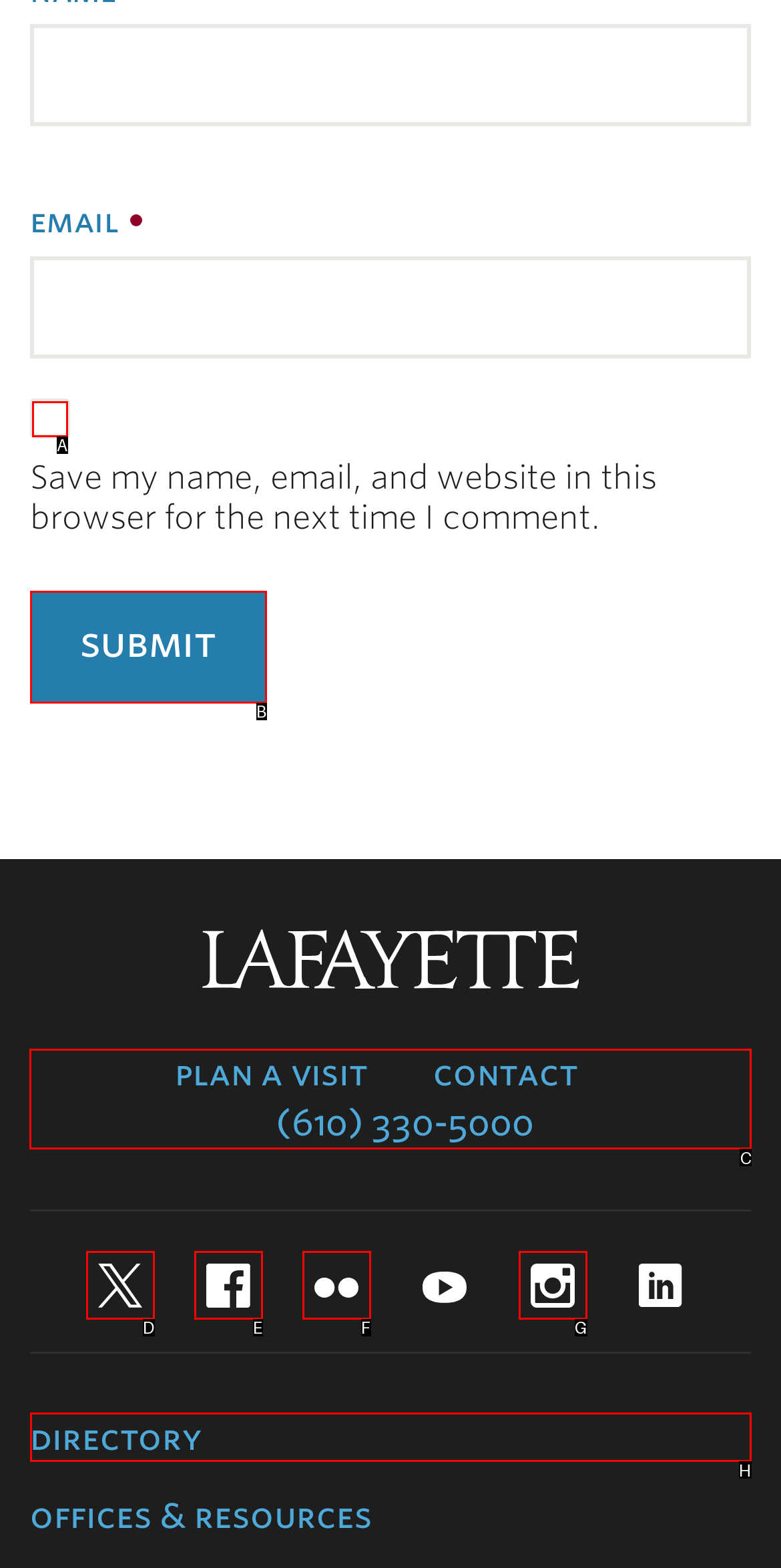Determine which UI element I need to click to achieve the following task: go to college contact information Provide your answer as the letter of the selected option.

C